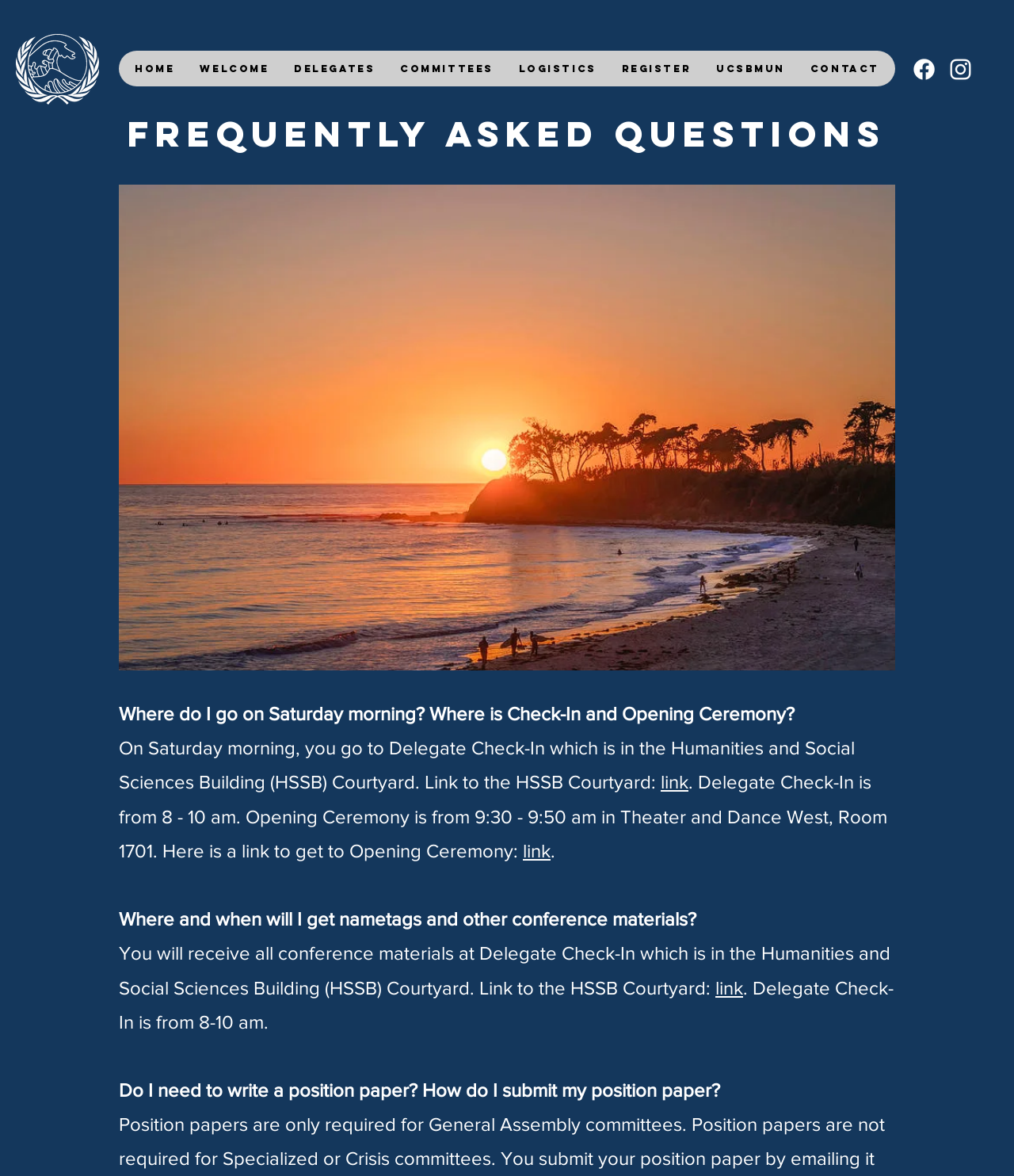Determine the coordinates of the bounding box for the clickable area needed to execute this instruction: "Click the Home link".

[0.125, 0.043, 0.18, 0.073]